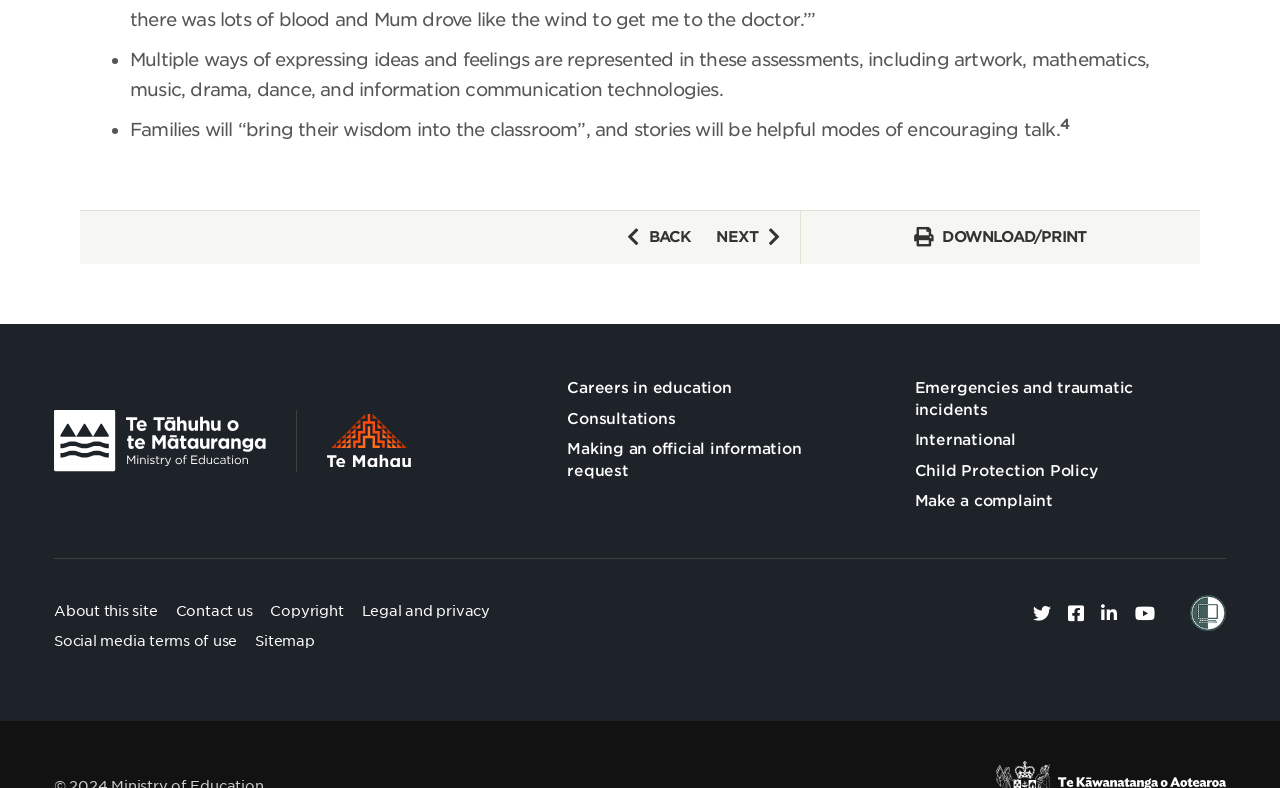What is the purpose of families in the classroom?
Using the information from the image, provide a comprehensive answer to the question.

According to the text, 'Families will “bring their wisdom into the classroom”, and stories will be helpful modes of encouraging talk.' This implies that families are expected to share their knowledge and experiences in the classroom setting.